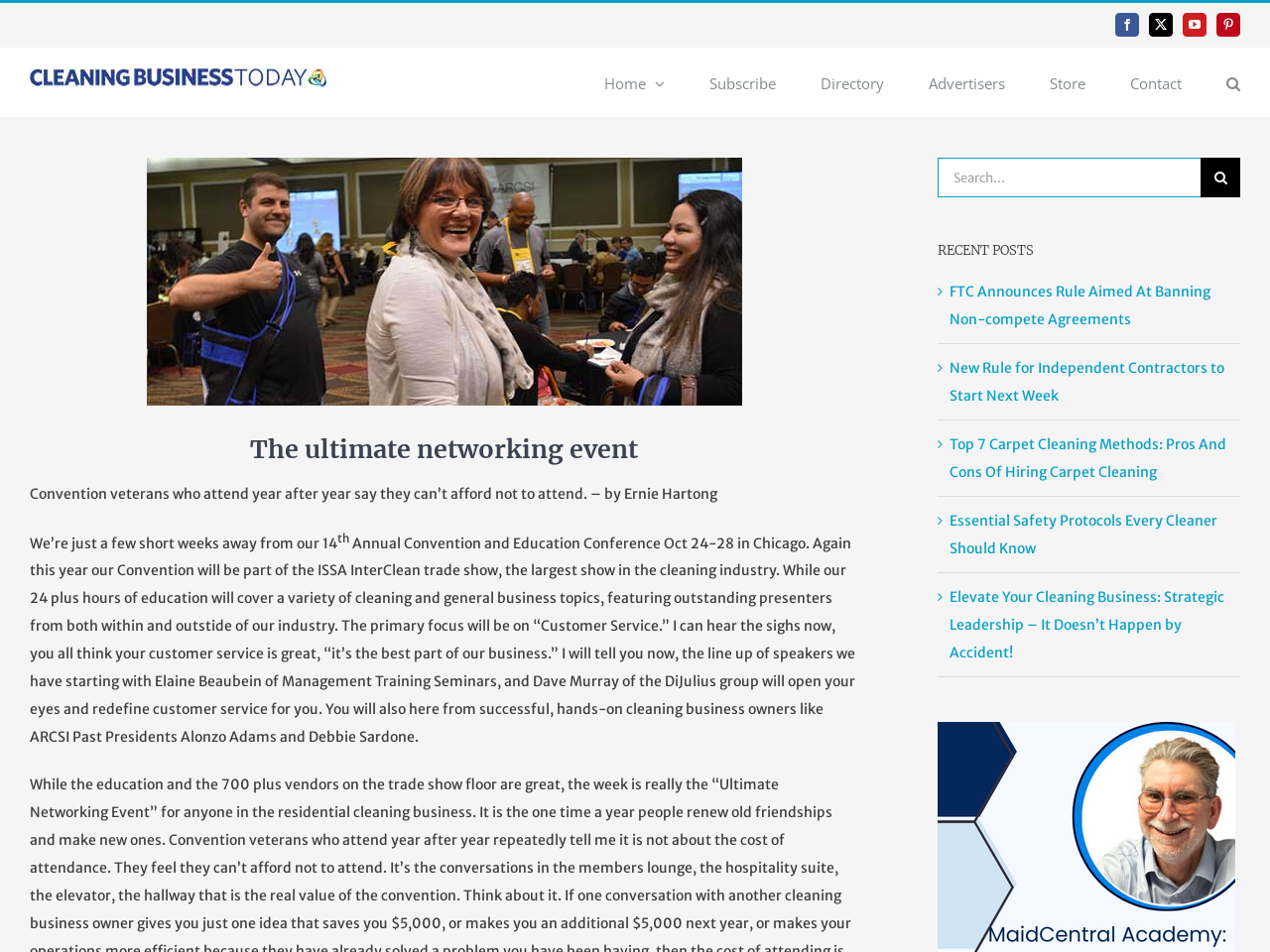Please examine the image and provide a detailed answer to the question: What is the location of the upcoming convention?

I found the location of the upcoming convention by reading the text under the heading 'The ultimate networking event' and finding the sentence that mentions 'Oct 24-28 in Chicago'.